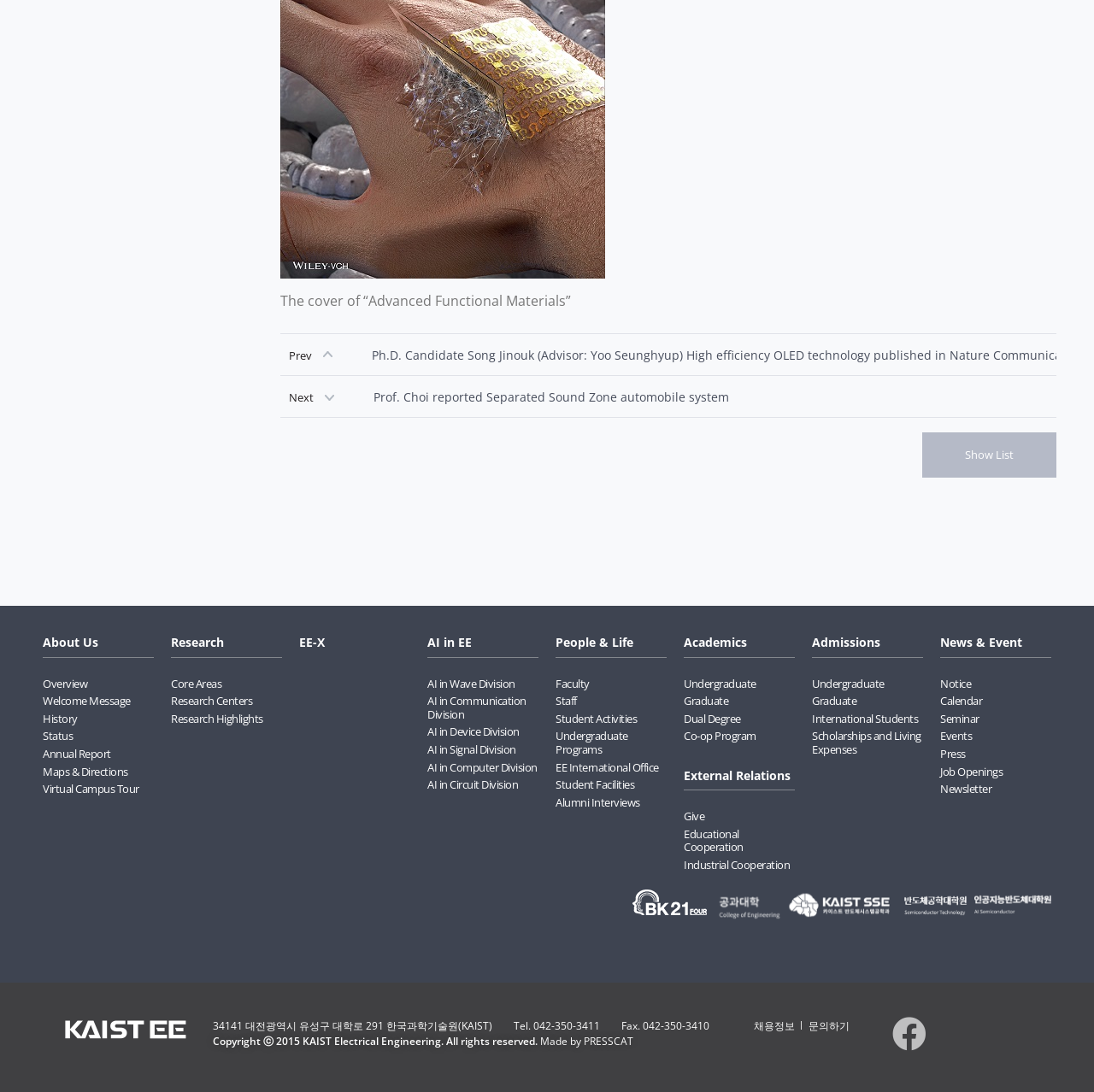What is the name of the university?
Provide a well-explained and detailed answer to the question.

The name of the university can be found at the bottom of the webpage, where it says '34141 대전광역시 유성구 대학로 291 한국과학기술원(KAIST)'.